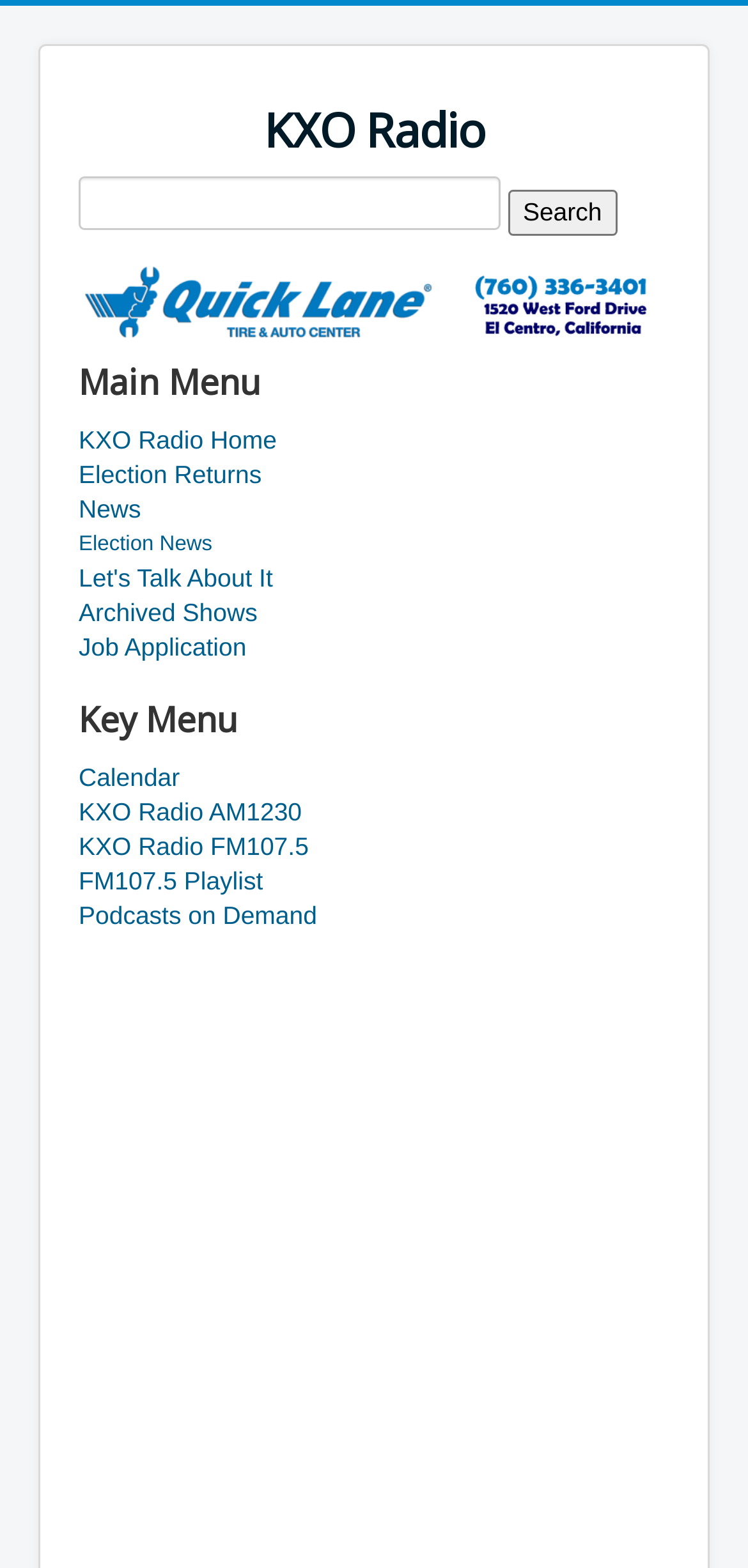Find the bounding box coordinates of the clickable area that will achieve the following instruction: "Check the Calendar".

[0.105, 0.485, 0.895, 0.507]